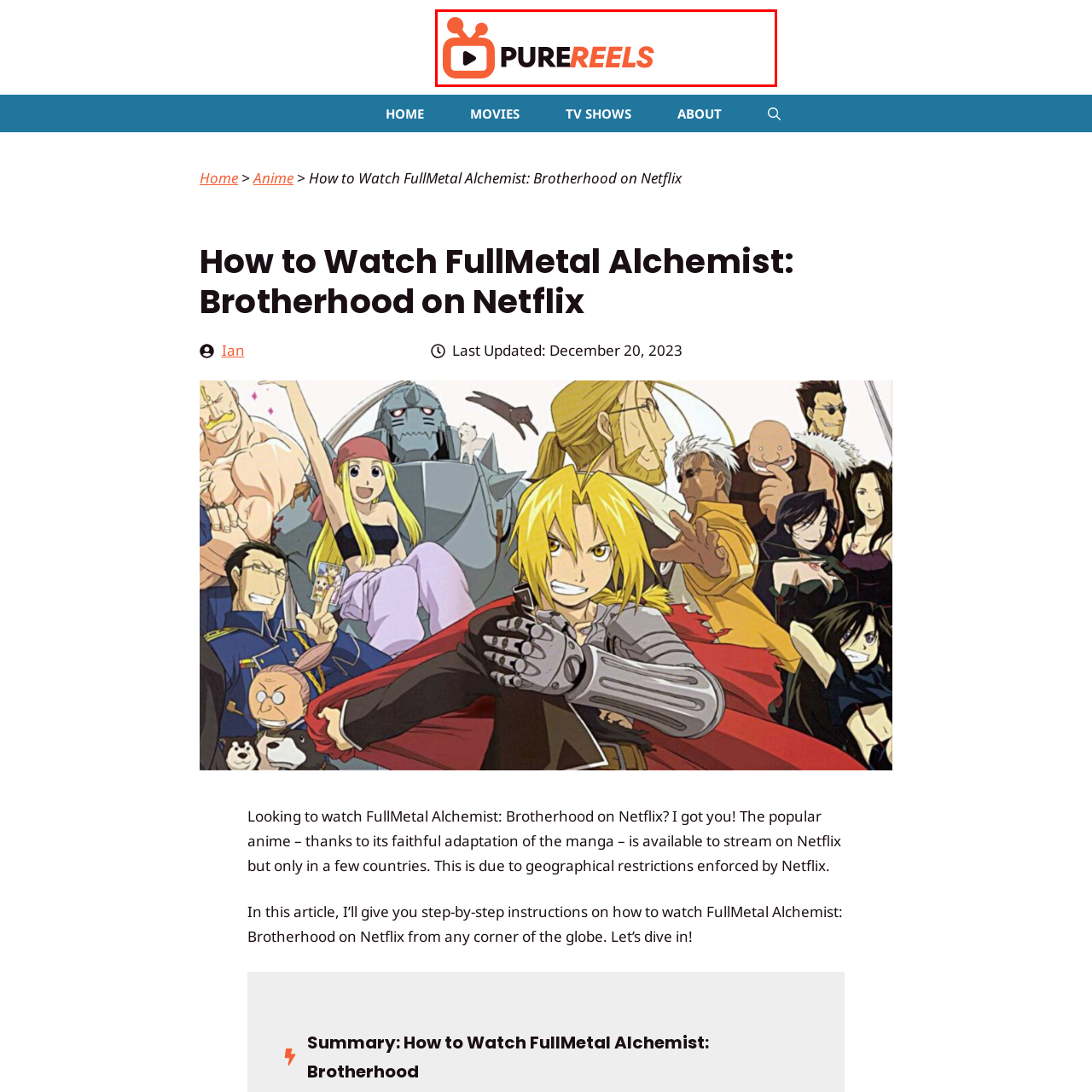Look at the image within the red outlined box, What is the shape of the icon in the logo? Provide a one-word or brief phrase answer.

Television